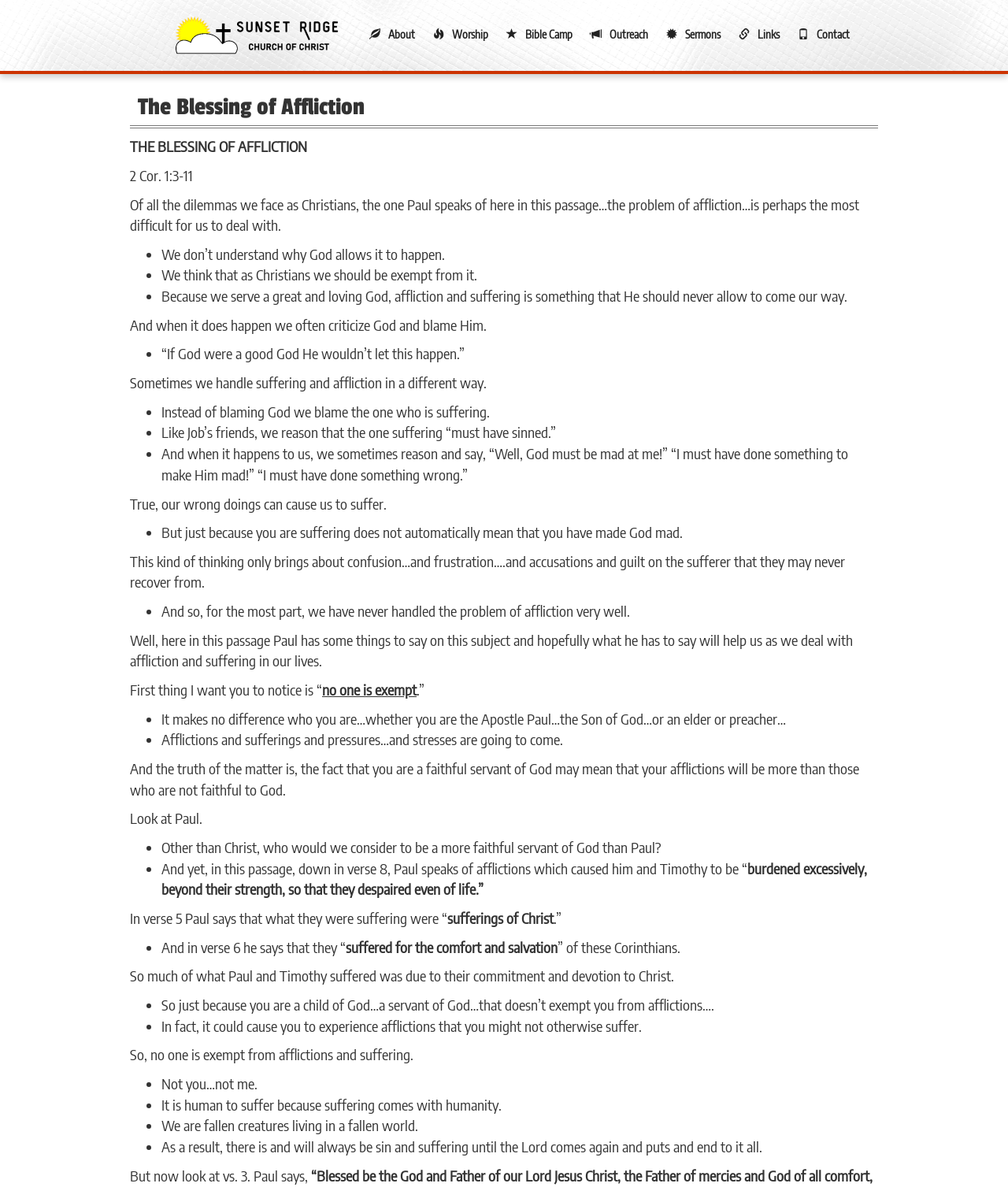Find the bounding box coordinates of the element to click in order to complete this instruction: "Click the 'Worship' link". The bounding box coordinates must be four float numbers between 0 and 1, denoted as [left, top, right, bottom].

[0.418, 0.016, 0.488, 0.042]